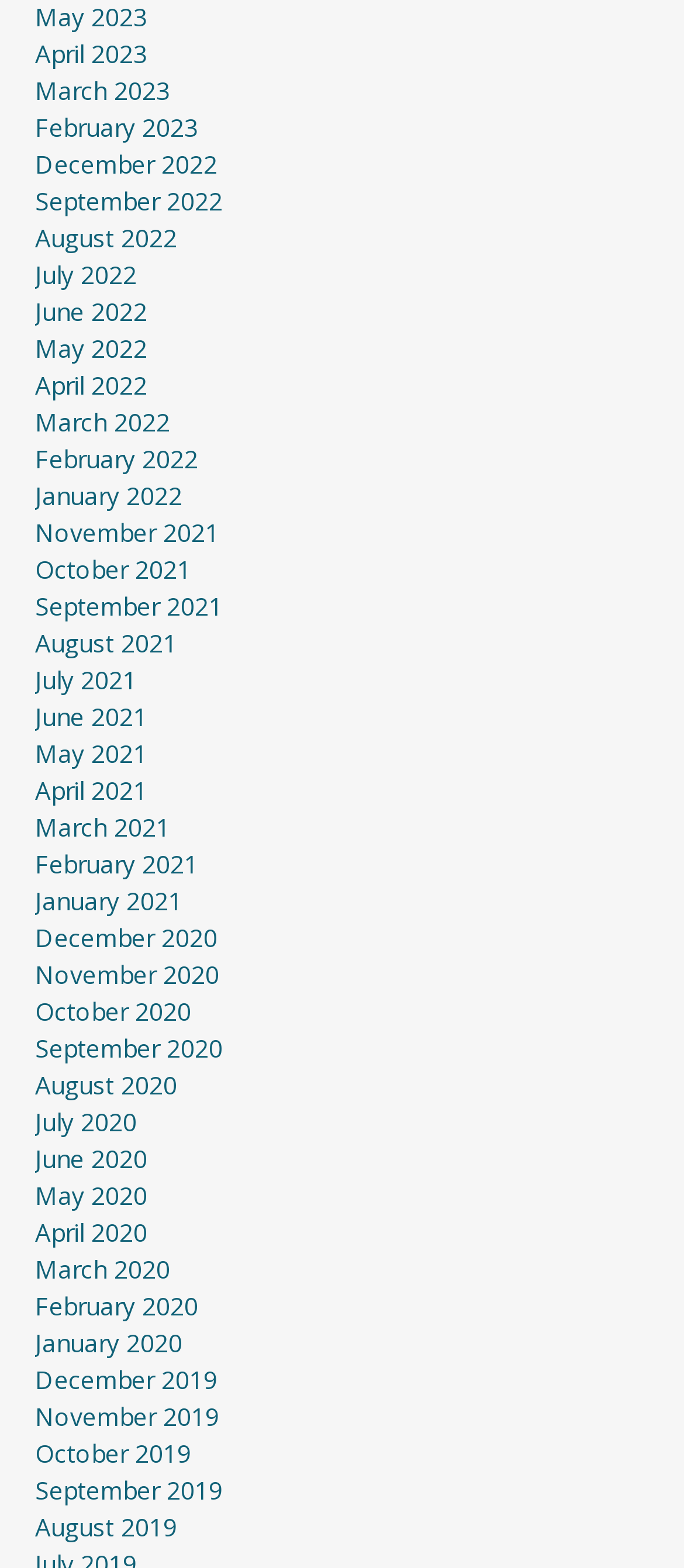How many months are listed in 2022?
Provide a detailed and well-explained answer to the question.

I can count the number of links with '2022' in their text, and I find that there are 12 months listed in 2022.